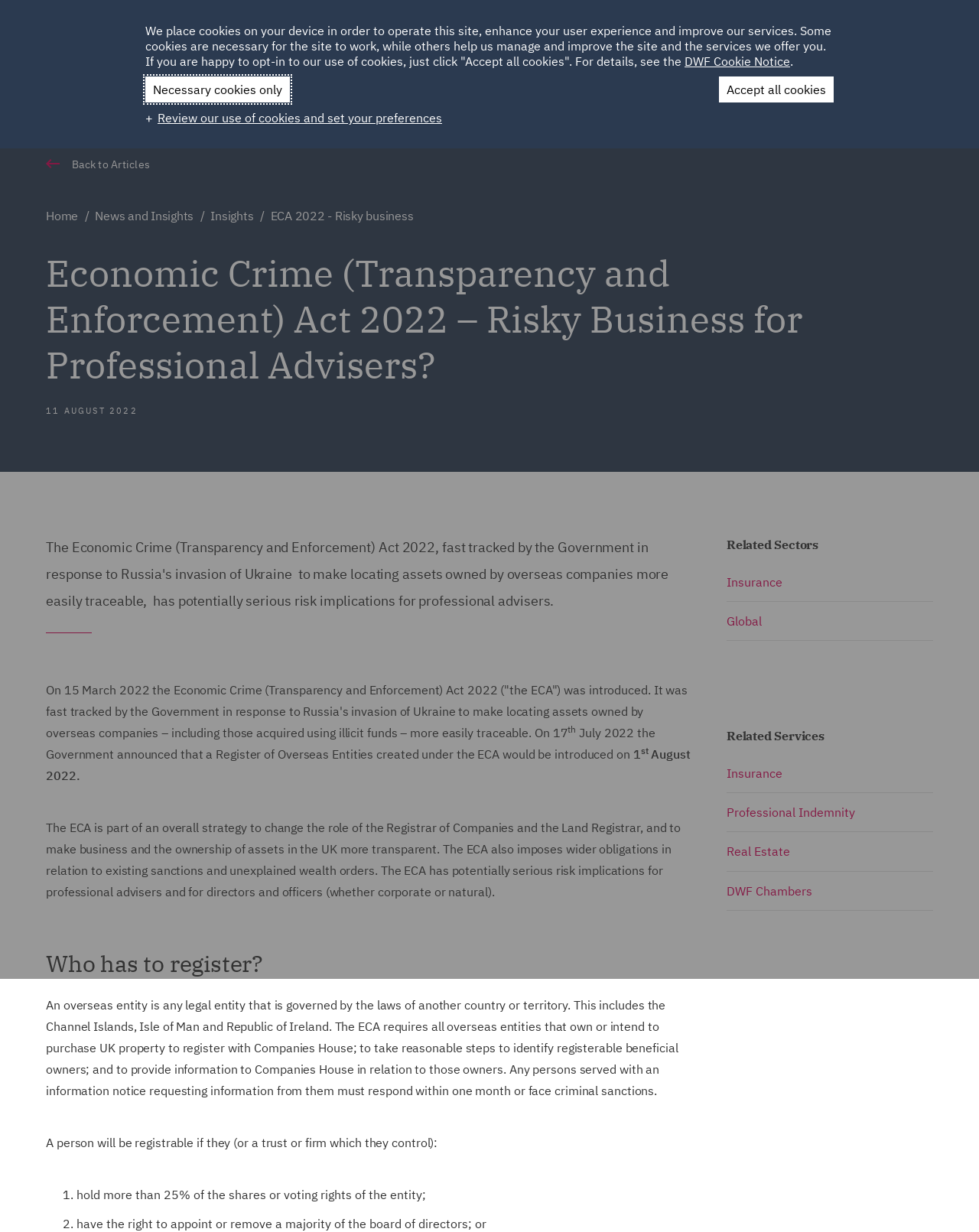Determine the bounding box coordinates for the HTML element mentioned in the following description: "Back to Articles". The coordinates should be a list of four floats ranging from 0 to 1, represented as [left, top, right, bottom].

[0.047, 0.123, 0.153, 0.143]